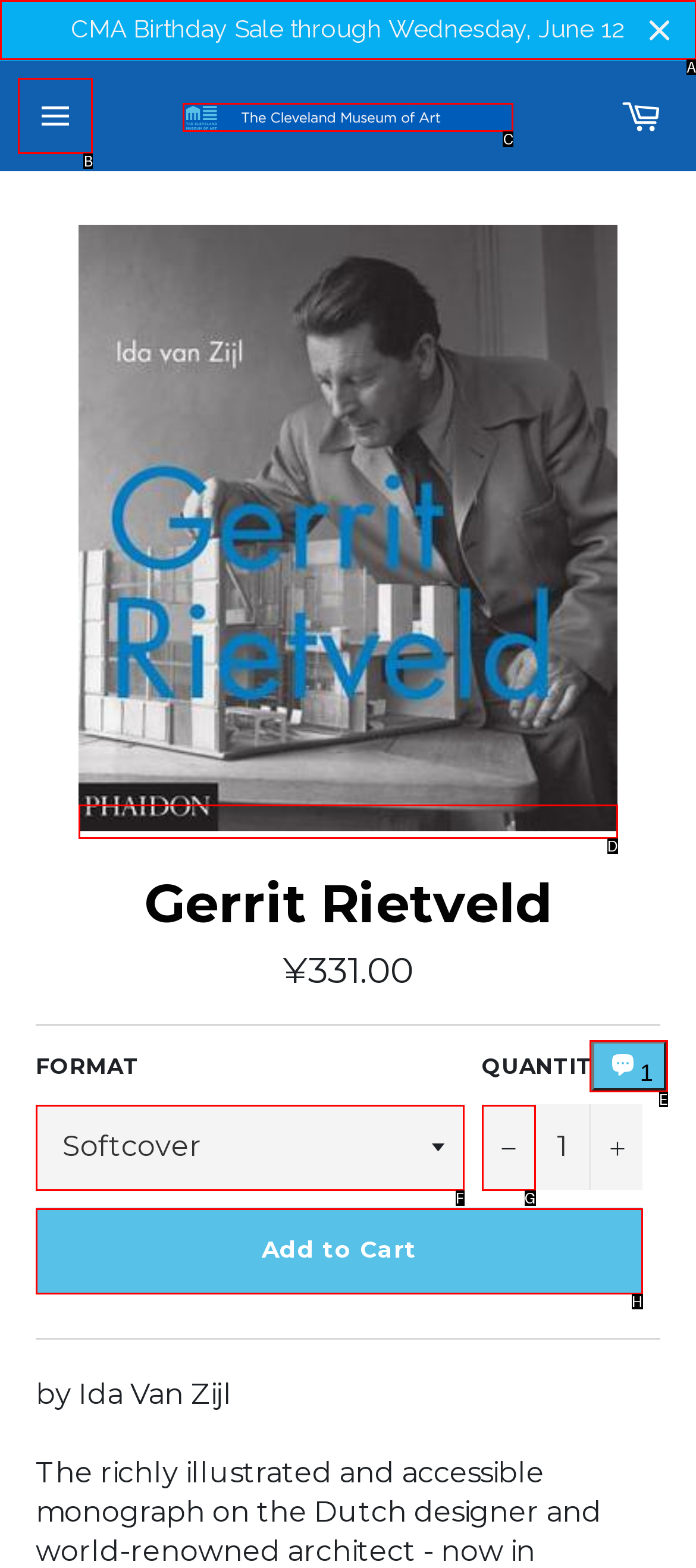Determine the right option to click to perform this task: Navigate to site navigation
Answer with the correct letter from the given choices directly.

B